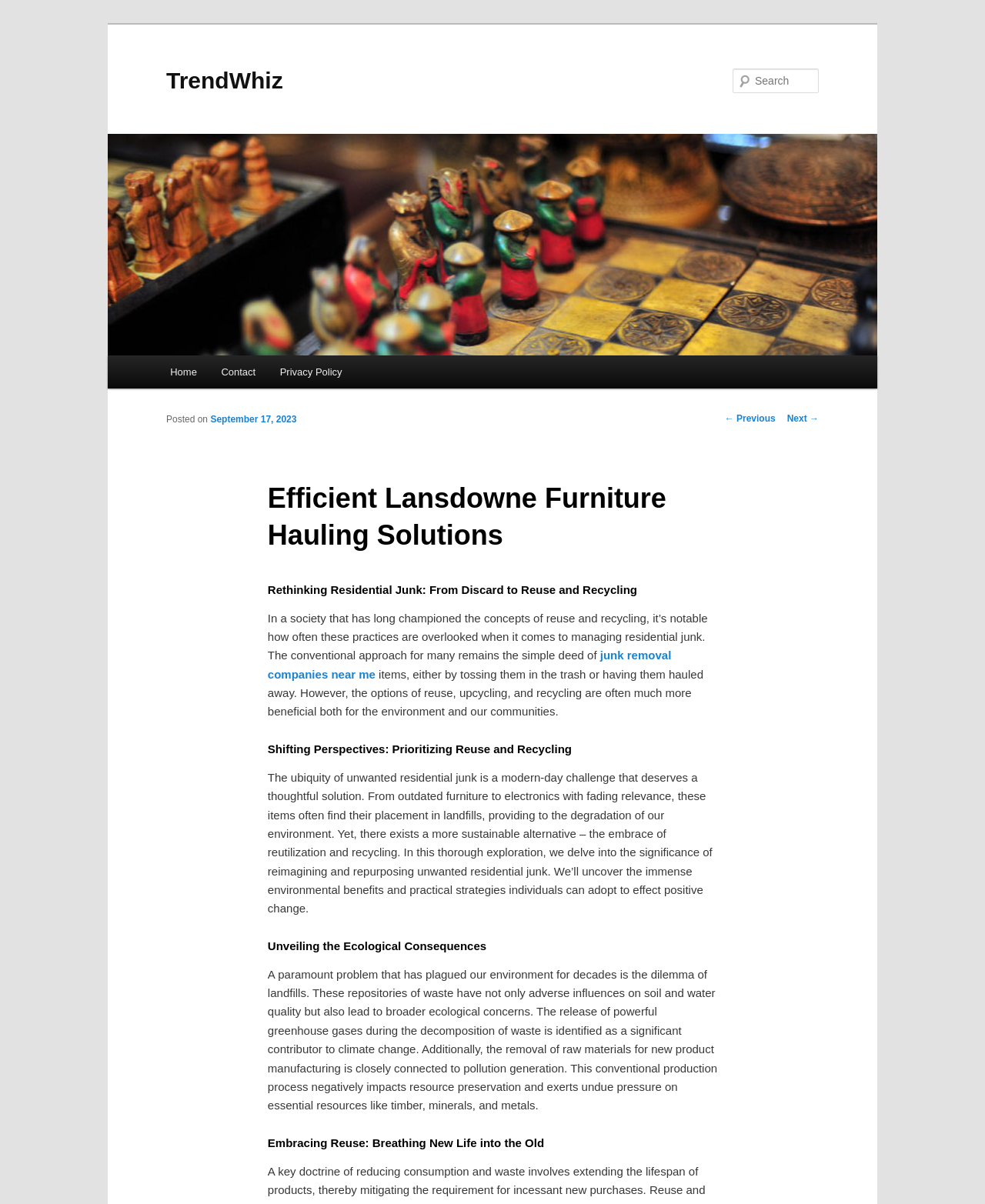Respond with a single word or short phrase to the following question: 
What is the topic of the main article?

Furniture Hauling Solutions